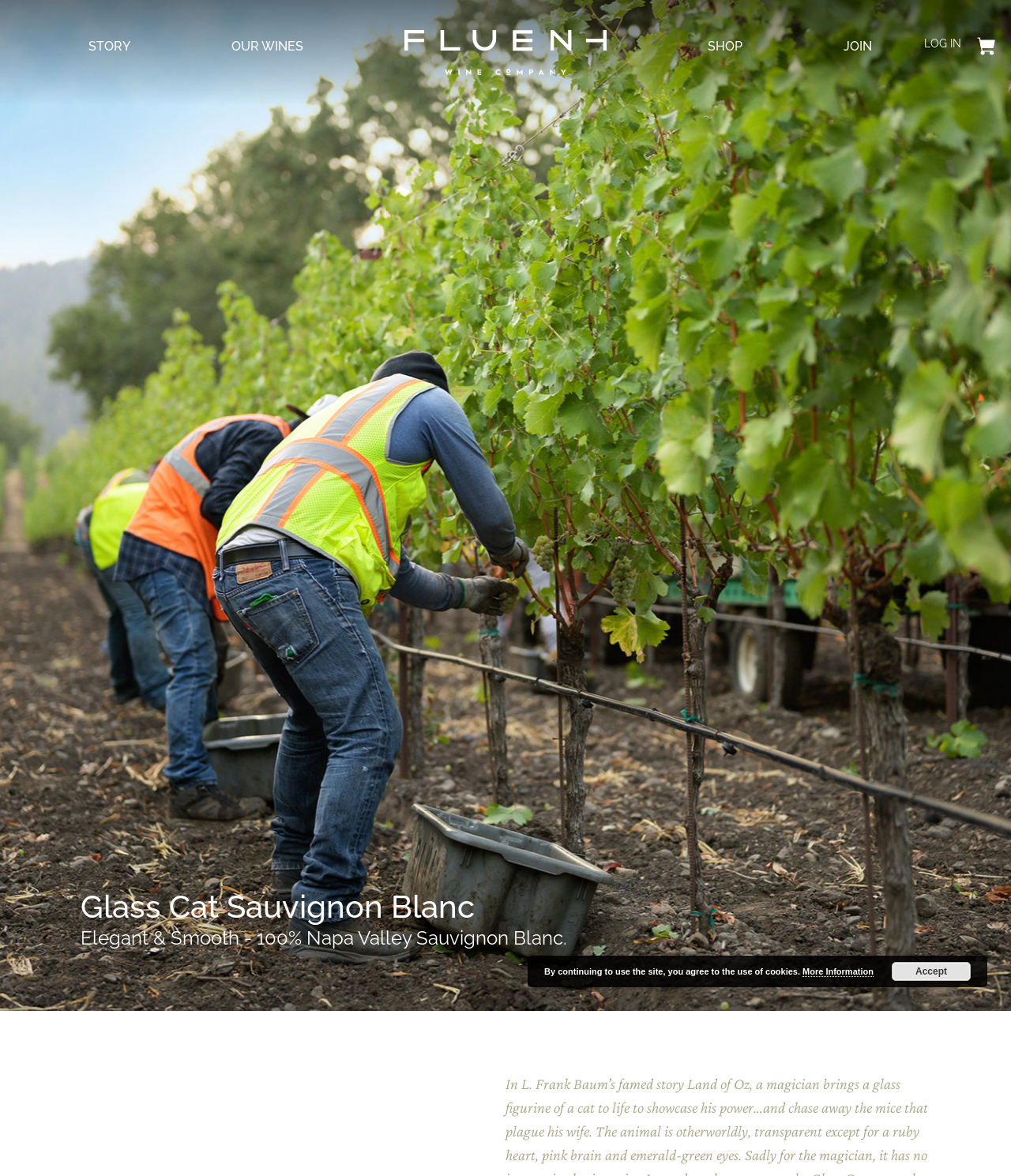Detail the features and information presented on the webpage.

The webpage is about Glass Cat Sauvignon Blanc, a wine product from Fluent Wine Company. At the top, there are five navigation links: "STORY", "OUR WINES", an empty link, "SHOP", and "JOIN", arranged horizontally from left to right. 

Below the navigation links, there is a large image that takes up about half of the screen width, positioned slightly above the center of the page. 

Further down, there is an article section that occupies most of the page. It has two headings: "Glass Cat Sauvignon Blanc" and "Elegant & Smooth - 100% Napa Valley Sauvignon Blanc", which are stacked vertically. 

At the top right corner, there are two elements: a "LOG IN" link and a "View Cart" button that indicates it contains 0 items. 

Near the bottom of the page, there is a notice about the use of cookies, accompanied by a "More Information" link and an "Accept" button, all aligned horizontally.